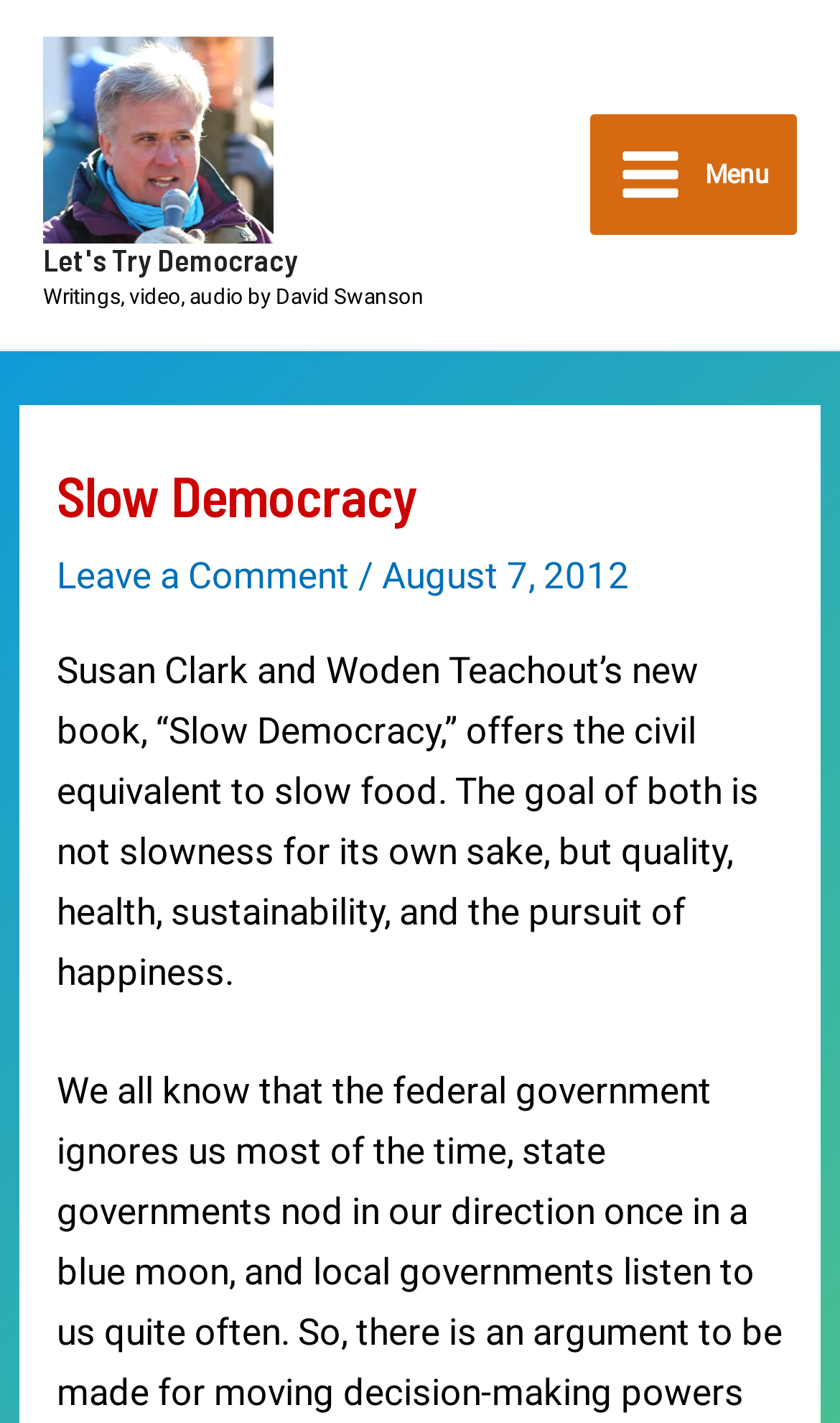Construct a comprehensive description capturing every detail on the webpage.

The webpage is about "Slow Democracy", a book by Susan Clark and Woden Teachout. At the top left, there is a logo image and a link to "Let's Try Democracy" with a similar name. Below the logo, there is a text "Writings, video, audio by David Swanson". 

On the top right, there is a main menu button with an image of three horizontal lines. When expanded, it reveals a header section with a heading "Slow Democracy" at the top. Below the heading, there is a link to "Leave a Comment" followed by a slash and the date "August 7, 2012". 

The main content of the page is a paragraph of text that describes the book "Slow Democracy", comparing it to the concept of slow food, emphasizing the importance of quality, health, sustainability, and the pursuit of happiness. This text is positioned below the header section and occupies a significant portion of the page.